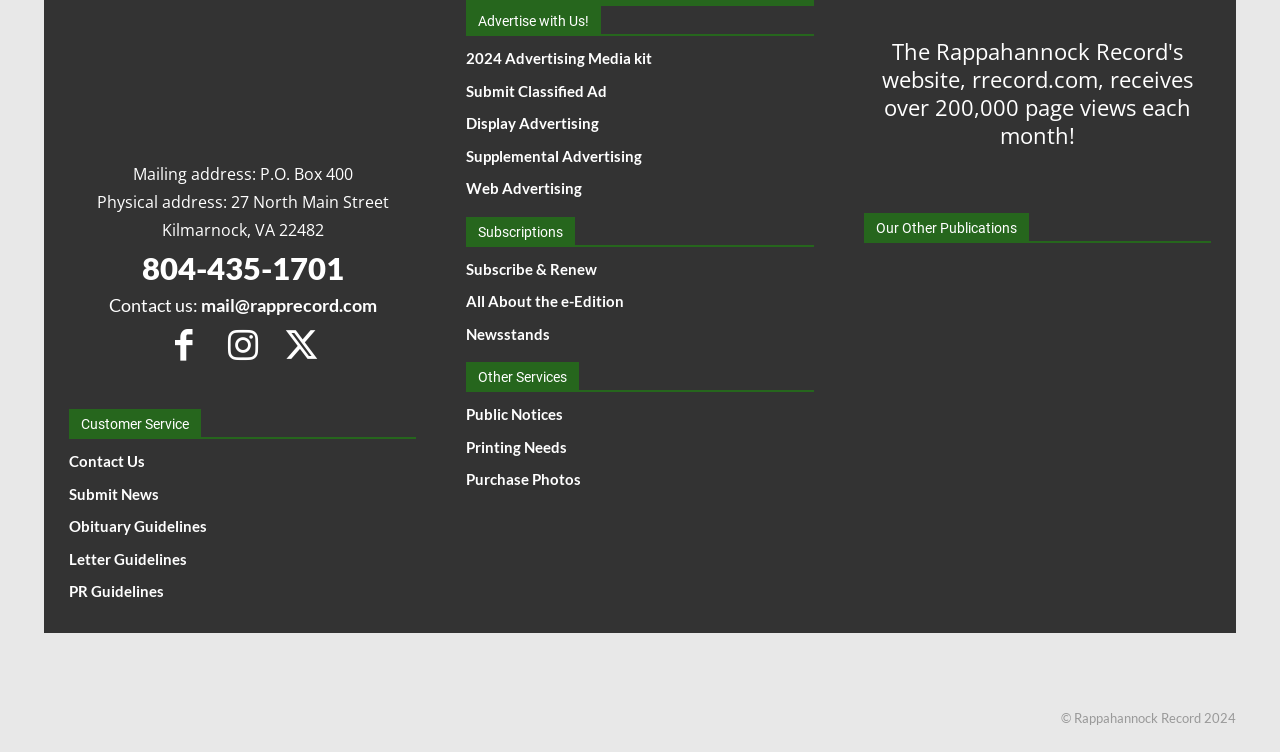Locate the bounding box coordinates of the element to click to perform the following action: 'Enter first name'. The coordinates should be given as four float values between 0 and 1, in the form of [left, top, right, bottom].

None